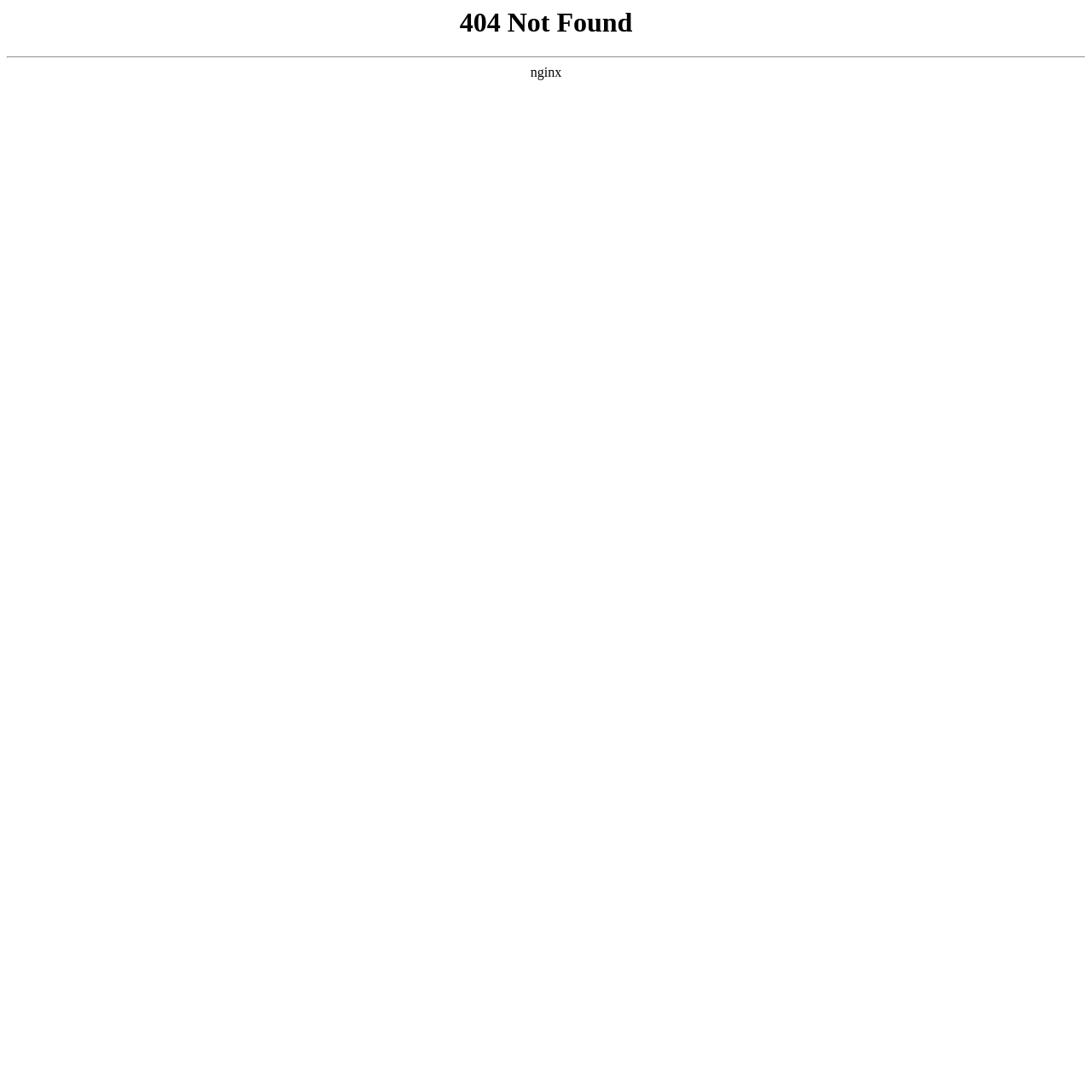Determine the main text heading of the webpage and provide its content.

404 Not Found